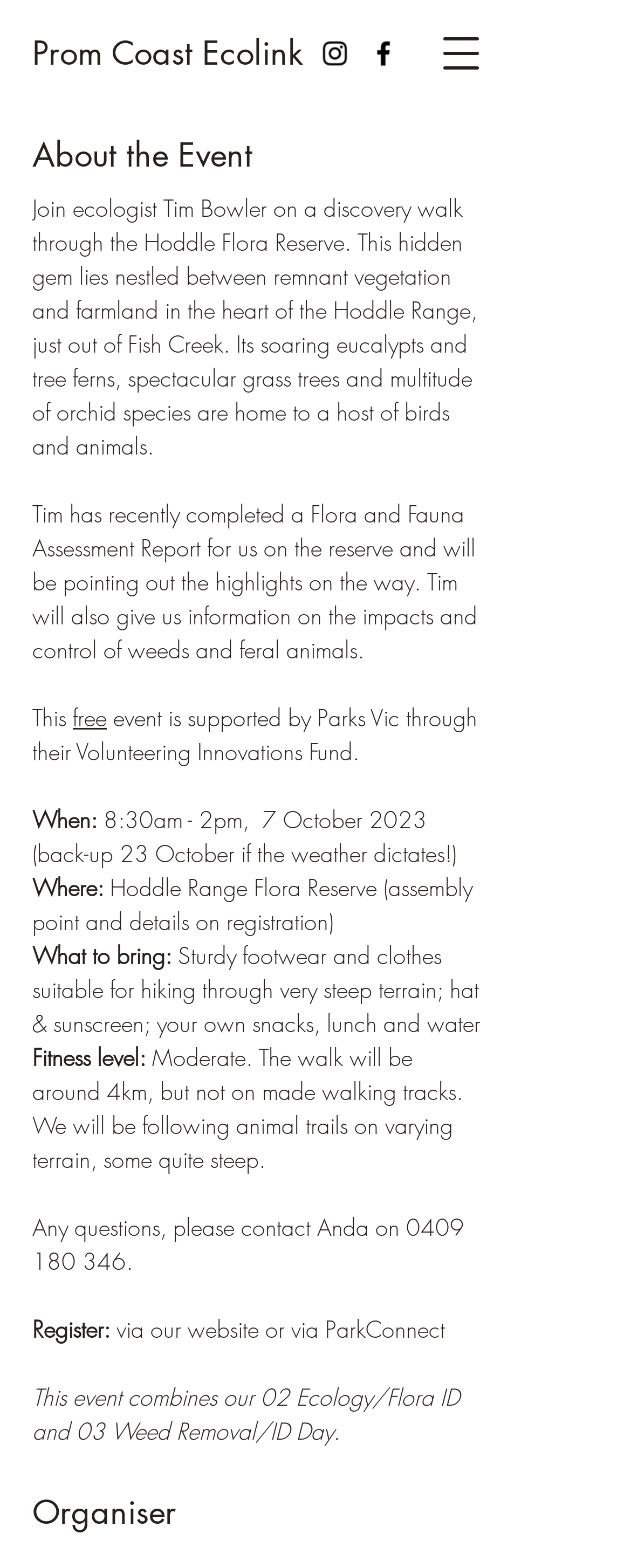Find the bounding box coordinates of the UI element according to this description: "aria-label="alt.text.label.Facebook"".

[0.582, 0.024, 0.633, 0.044]